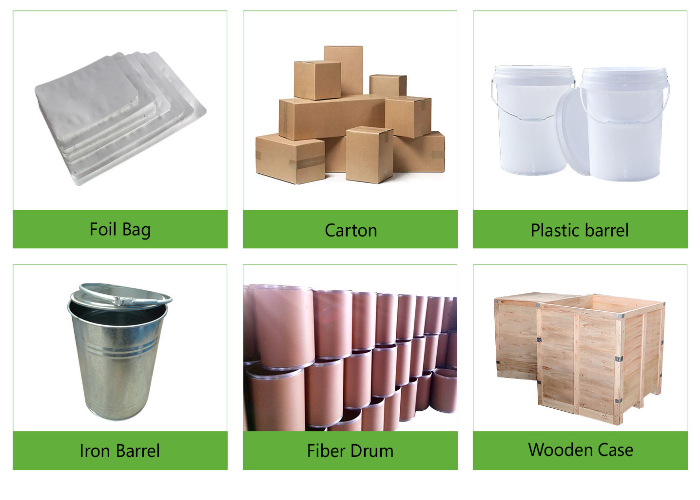Produce a meticulous caption for the image.

The image showcases various packaging types commonly used for storing and transporting chemical products, particularly Iron Oxide Fe2O3 powder. In the top row, there are three different packaging options: a **Foil Bag** for moisture protection, **Carton** boxes for light-weight shipping, and **Plastic Barrels** suitable for bulk storage. The bottom row features an **Iron Barrel**, often used for heavy-duty materials; a **Fiber Drum**, which provides a lightweight yet sturdy solution; and a **Wooden Case**, ideal for added protection during transit. This diverse selection of packaging options is designed to ensure the safe handling and transportation of the powder while maintaining its quality and integrity.